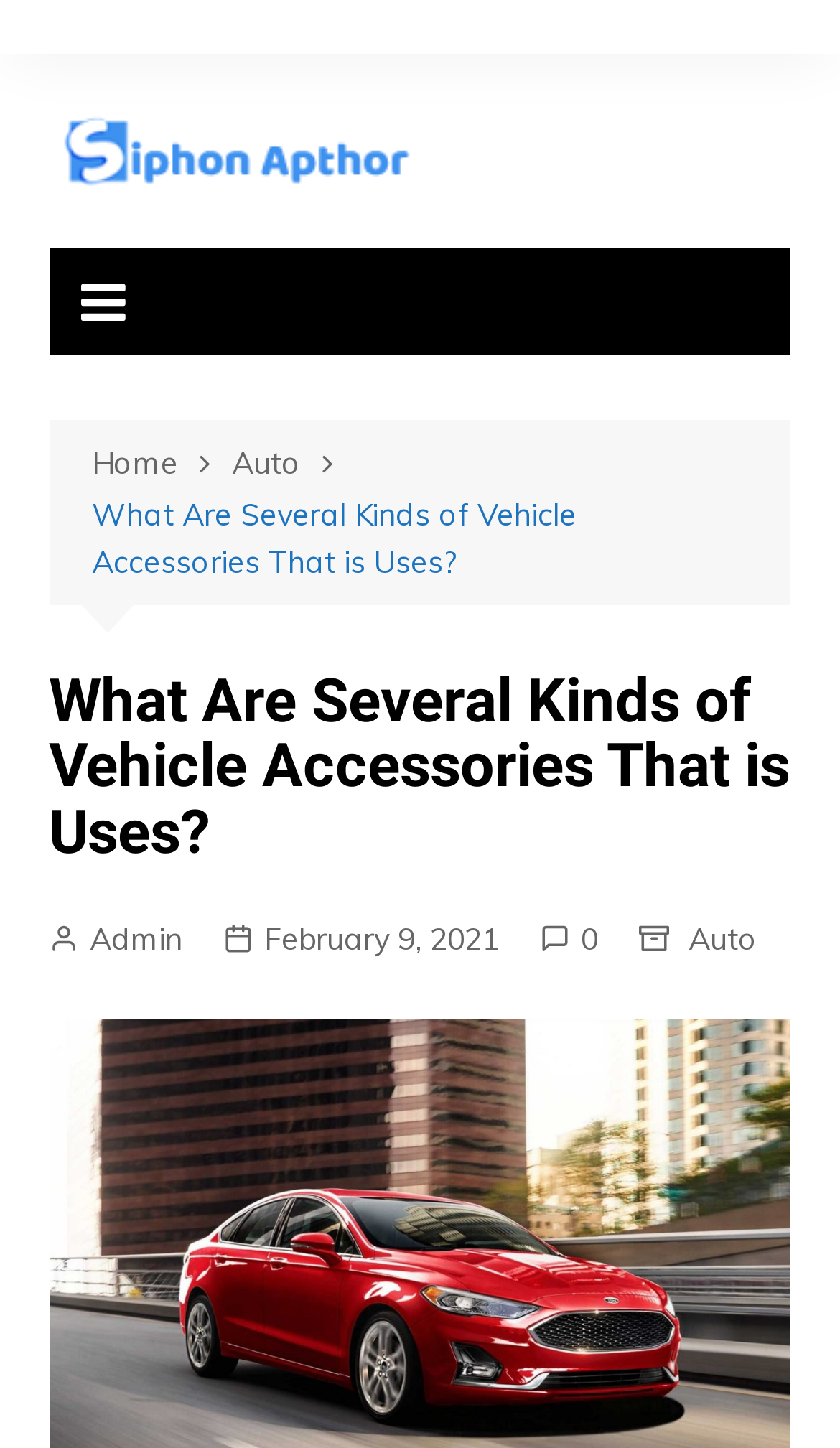Locate the bounding box coordinates of the clickable area to execute the instruction: "Click on News". Provide the coordinates as four float numbers between 0 and 1, represented as [left, top, right, bottom].

None